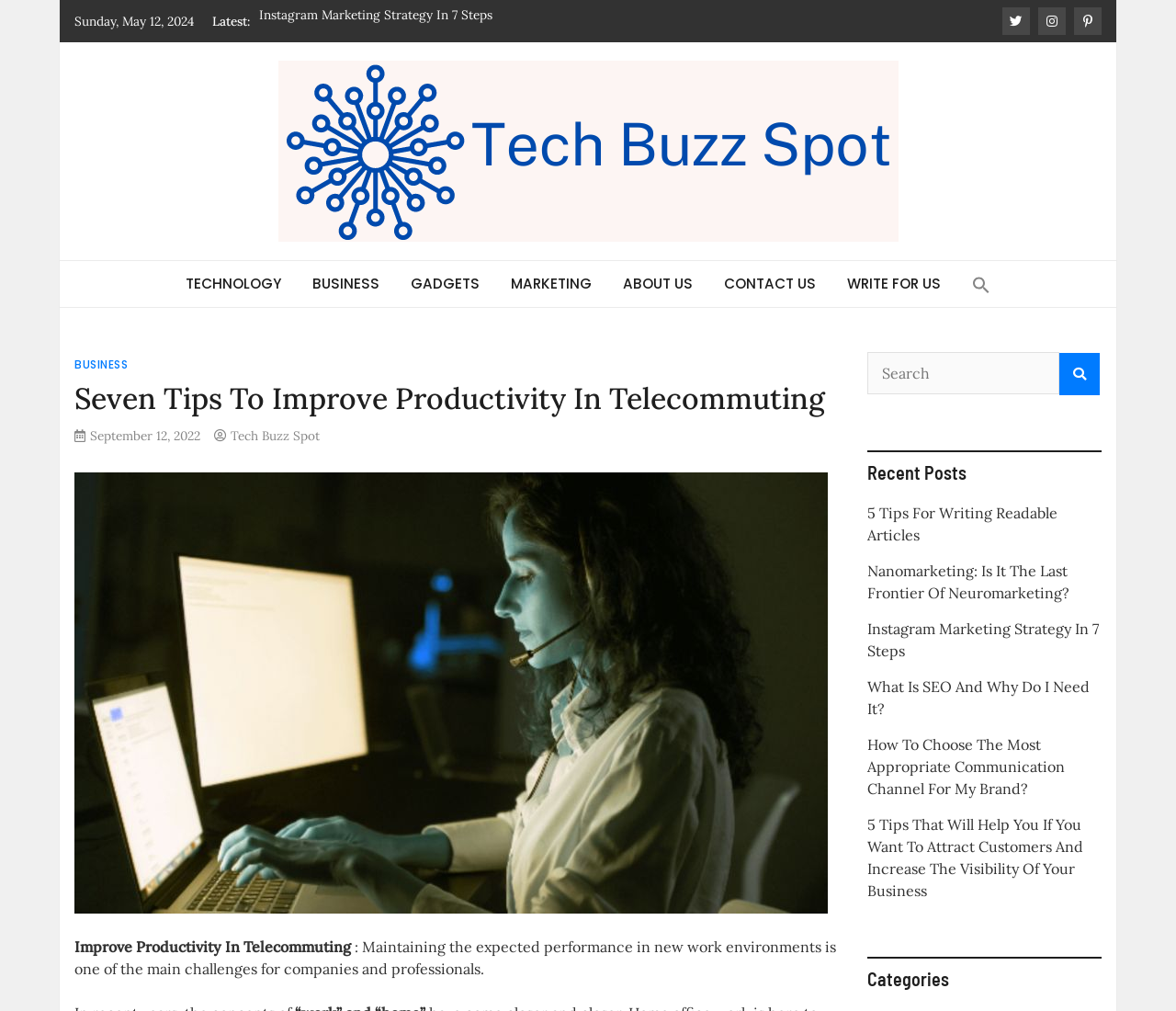Please extract the webpage's main title and generate its text content.

Seven Tips To Improve Productivity In Telecommuting